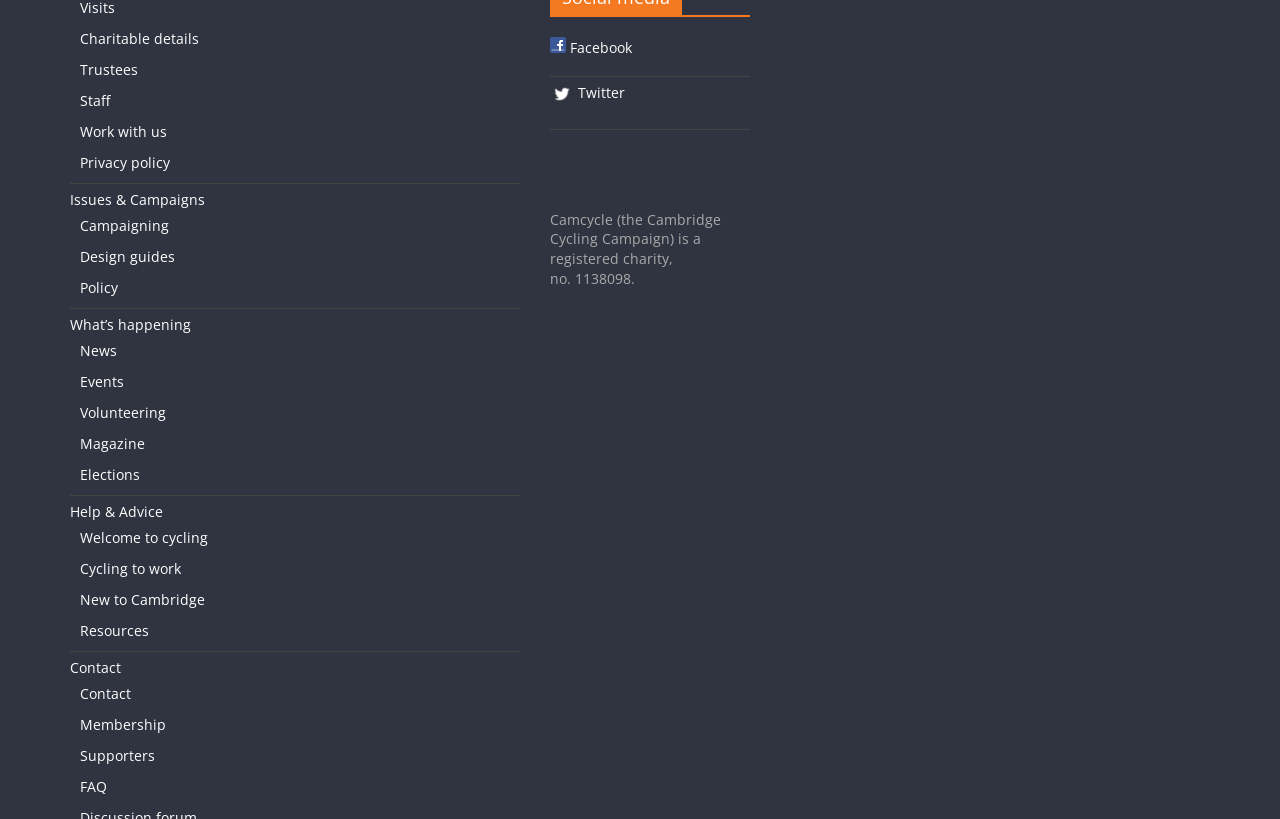How many social media icons are there?
Identify the answer in the screenshot and reply with a single word or phrase.

2